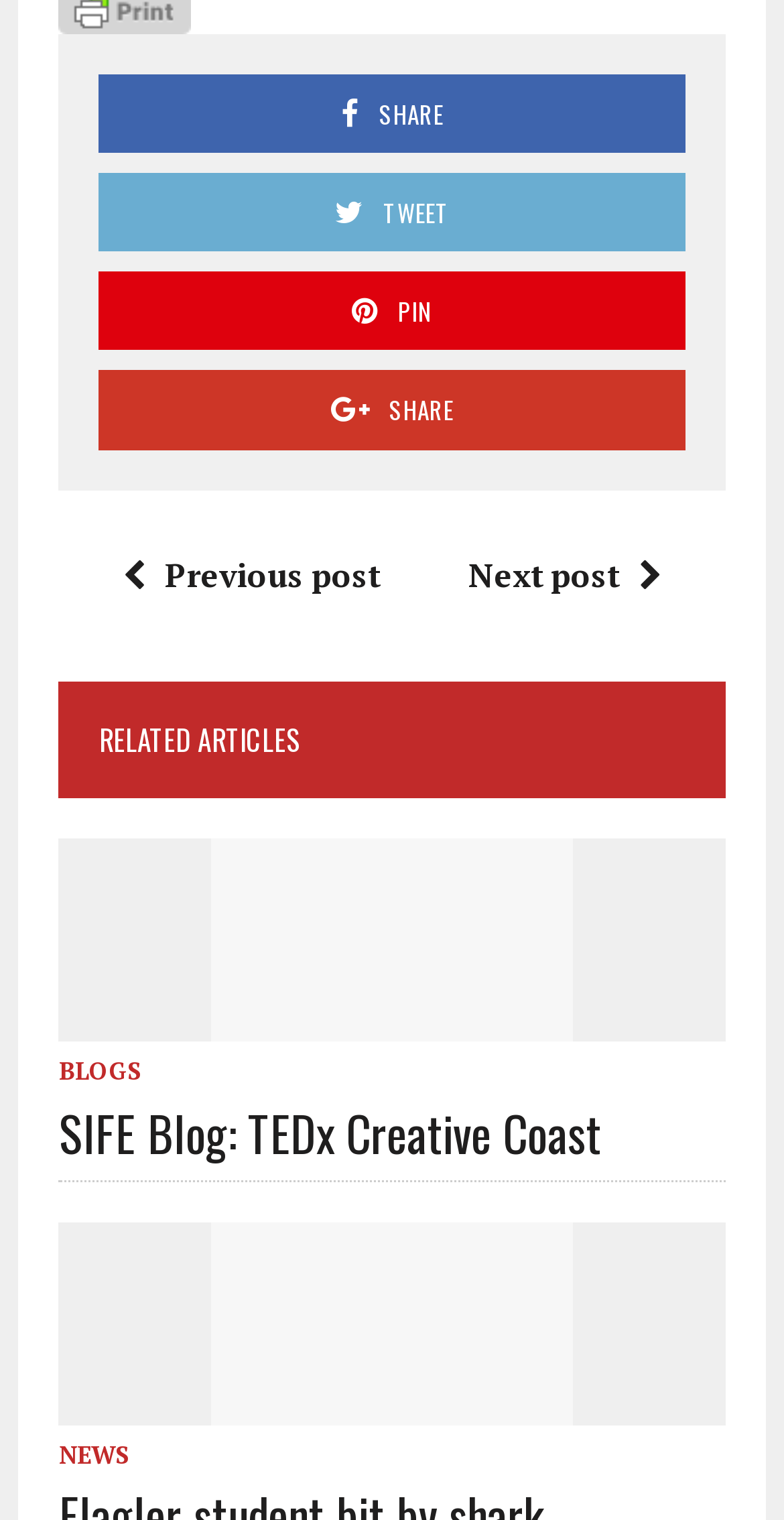Predict the bounding box of the UI element that fits this description: "Previous post".

[0.131, 0.363, 0.485, 0.392]